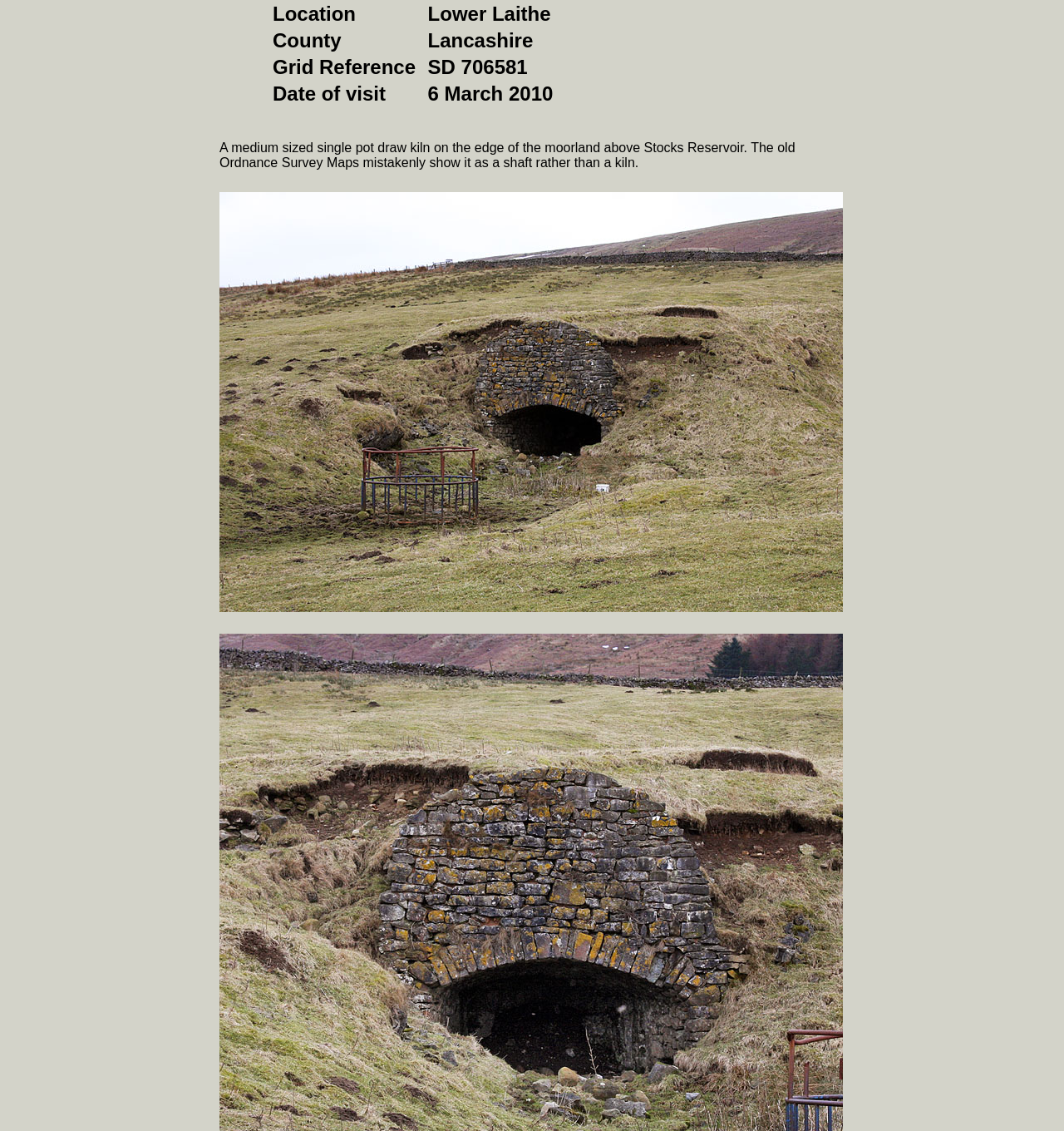Answer the following query concisely with a single word or phrase:
What is the location of the limekiln?

Lower Laithe